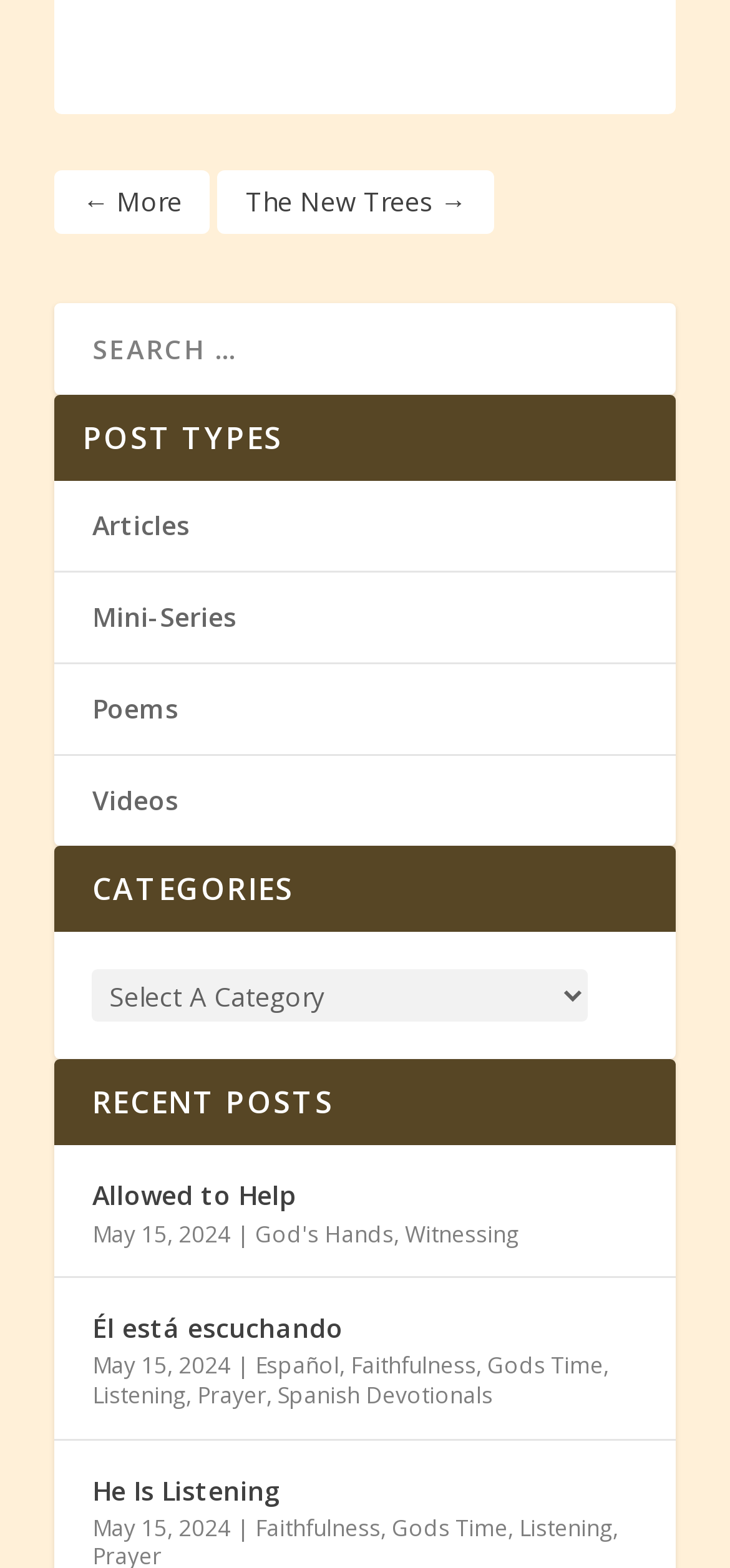How many post types are available?
Using the screenshot, give a one-word or short phrase answer.

4